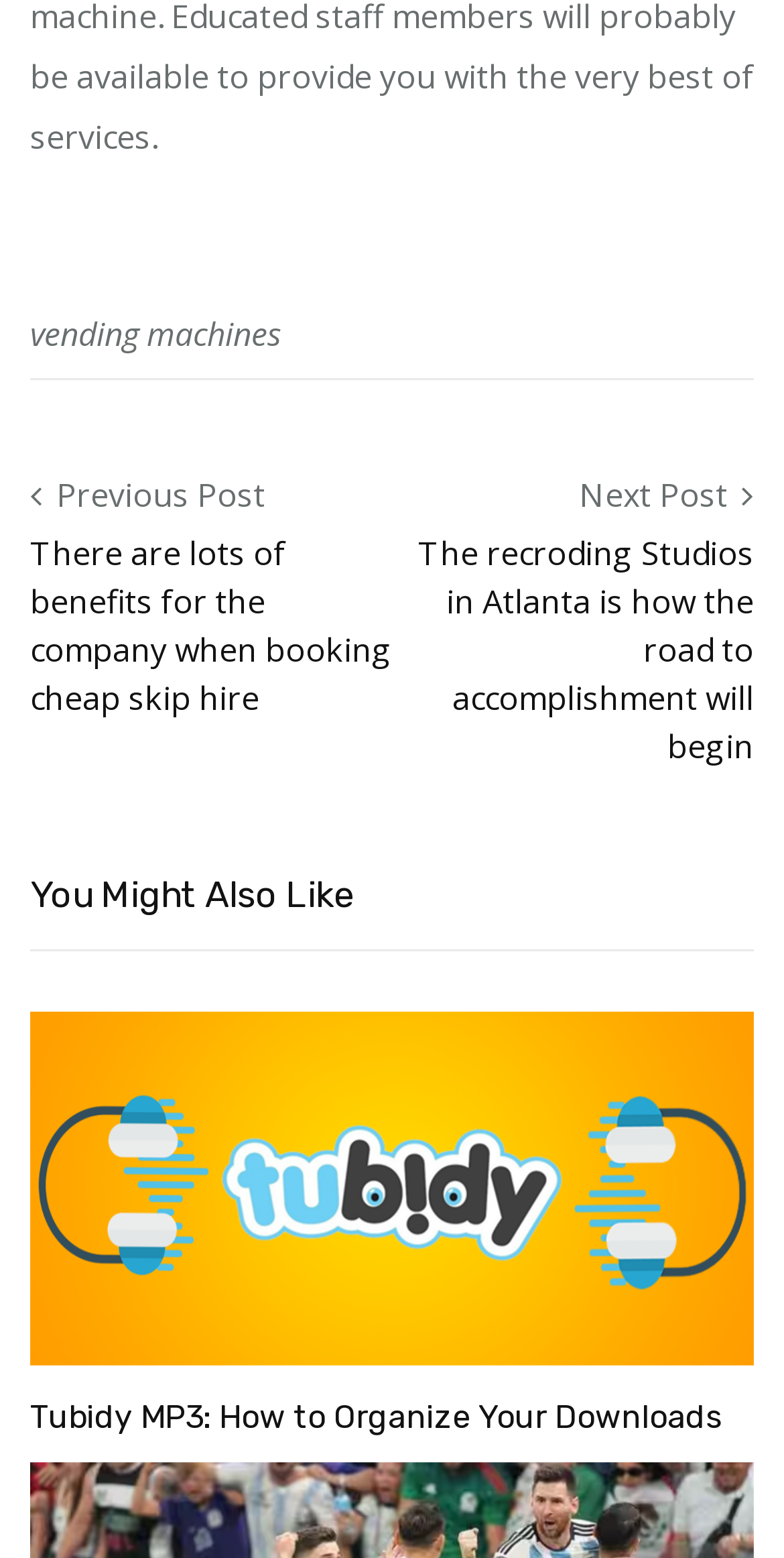Respond with a single word or phrase:
What is the vertical position of the 'Next Post' button relative to the 'Previous Post' button?

Same